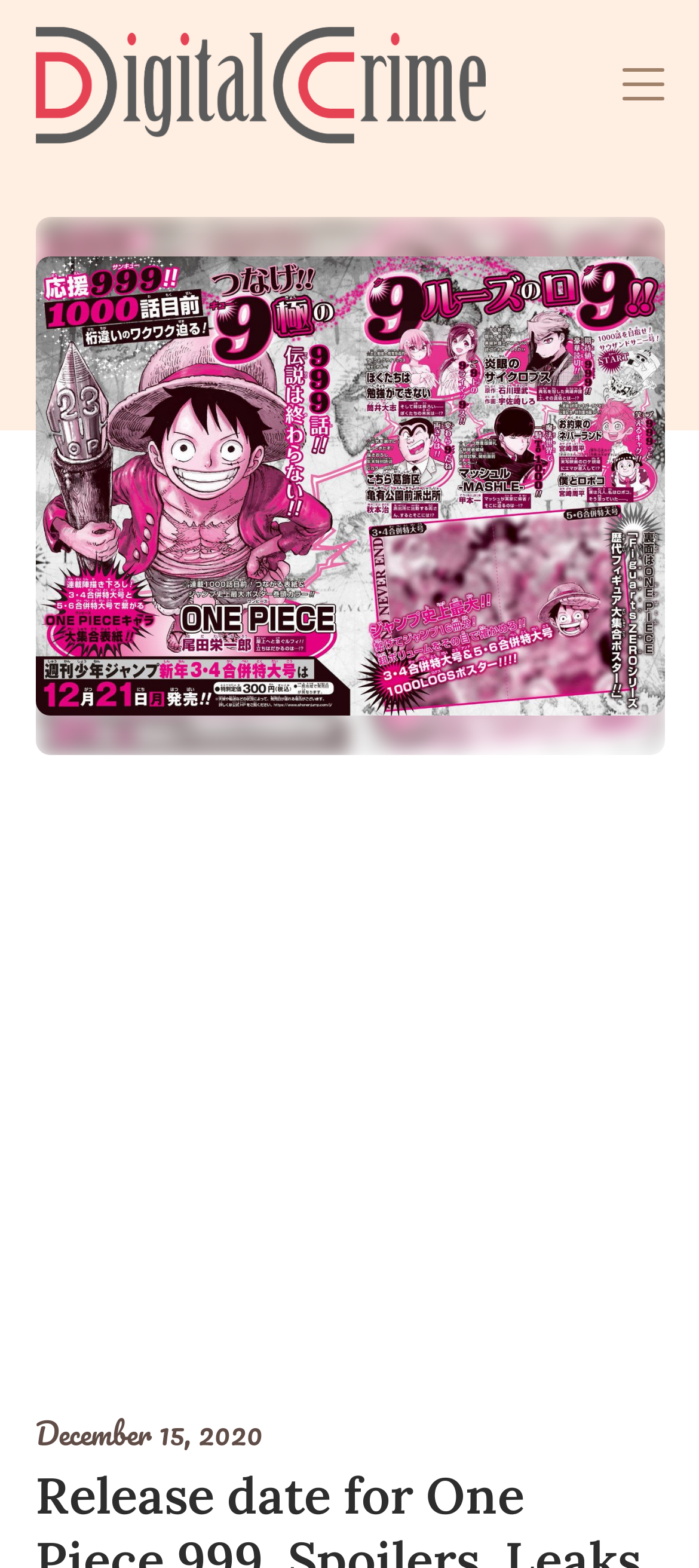Please provide the bounding box coordinates in the format (top-left x, top-left y, bottom-right x, bottom-right y). Remember, all values are floating point numbers between 0 and 1. What is the bounding box coordinate of the region described as: Scorpio

None